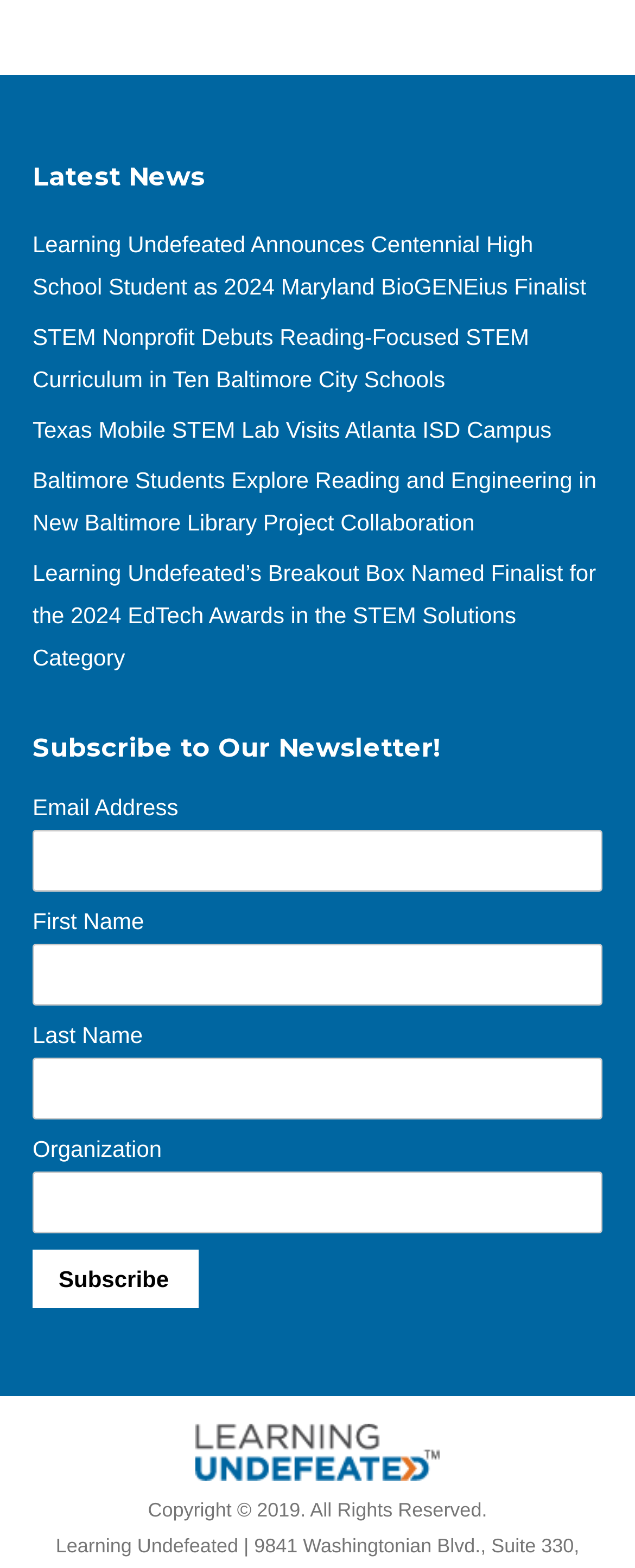Please locate the bounding box coordinates of the element's region that needs to be clicked to follow the instruction: "Click on the 'Learning Undefeated Announces Centennial High School Student as 2024 Maryland BioGENEius Finalist' link". The bounding box coordinates should be provided as four float numbers between 0 and 1, i.e., [left, top, right, bottom].

[0.051, 0.142, 0.949, 0.196]